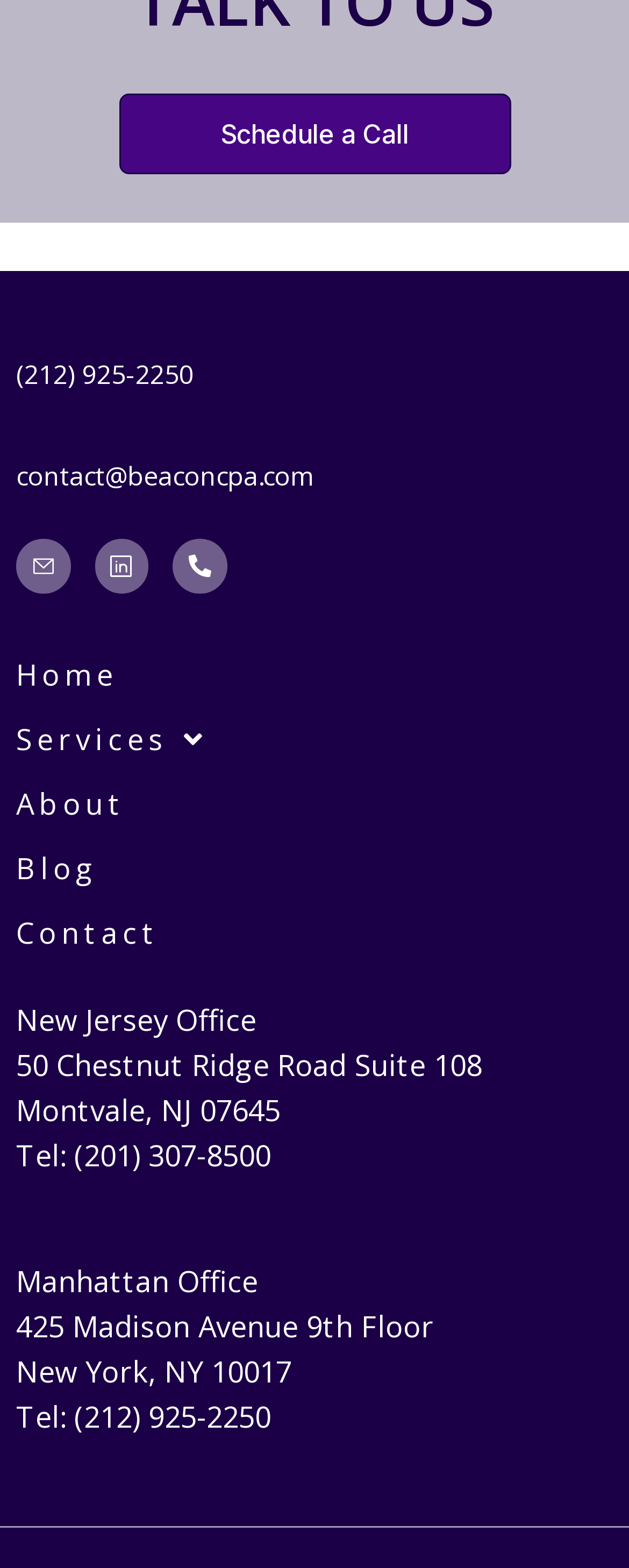Pinpoint the bounding box coordinates of the element that must be clicked to accomplish the following instruction: "Call the phone number". The coordinates should be in the format of four float numbers between 0 and 1, i.e., [left, top, right, bottom].

[0.026, 0.227, 0.308, 0.249]